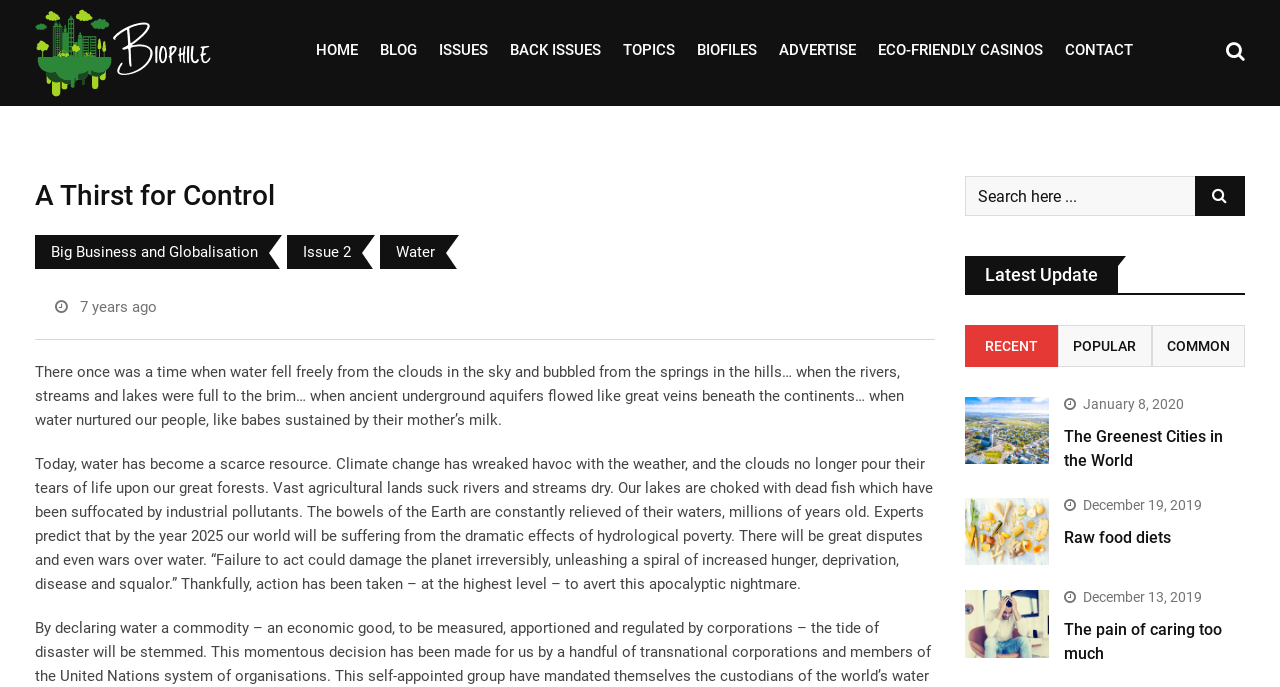Determine the bounding box coordinates for the area that should be clicked to carry out the following instruction: "Read the latest update".

[0.754, 0.373, 0.873, 0.427]